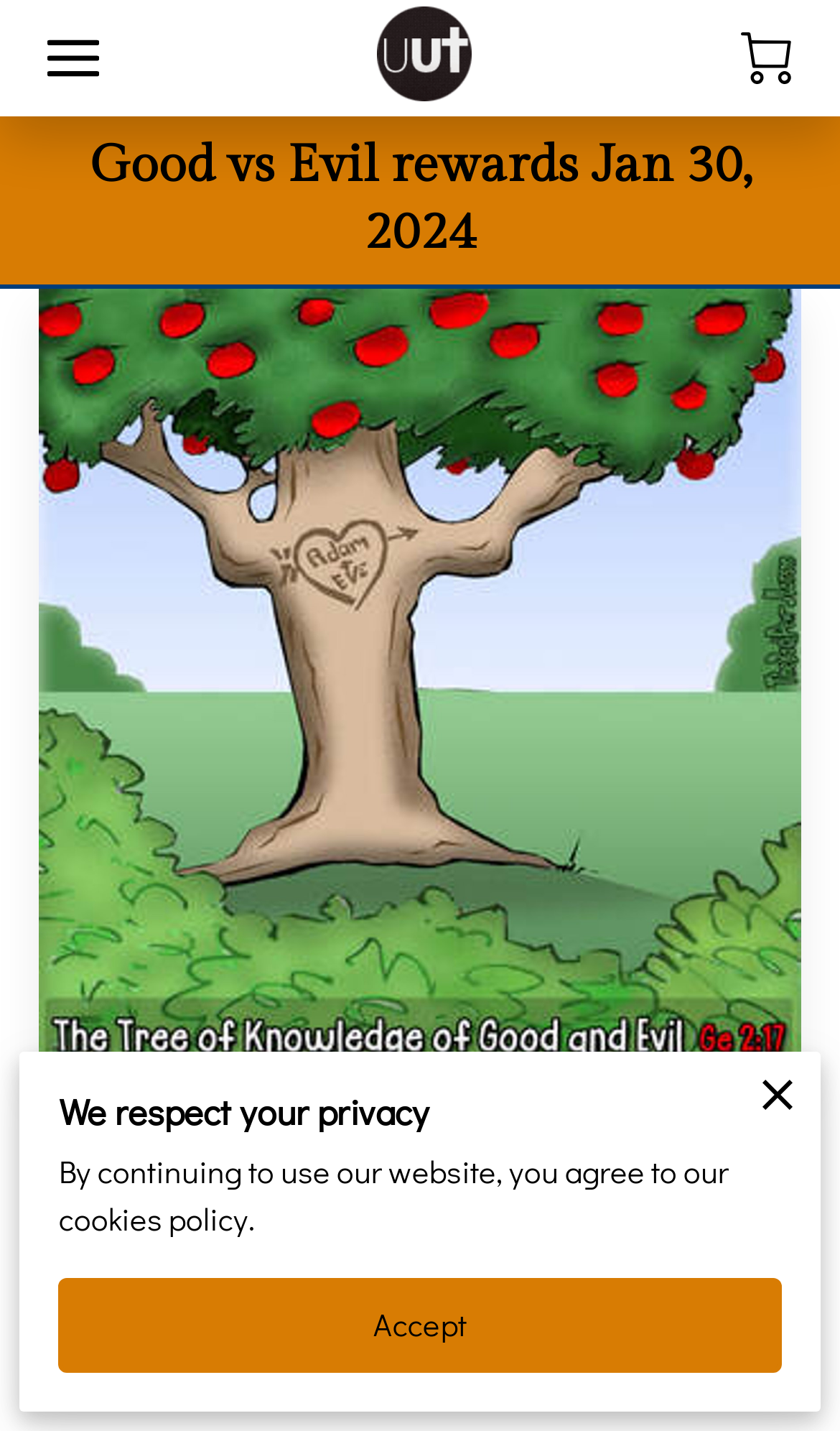How many links are in the top navigation bar?
Please give a detailed and elaborate answer to the question.

The top navigation bar contains links to 'HOME', 'BIO', 'BOOKS', 'POETRY', 'DONATE', 'REQUESTS', and 'UNIVERSAL UTTERINGS BLOG = GODCAST', which makes a total of 7 links.